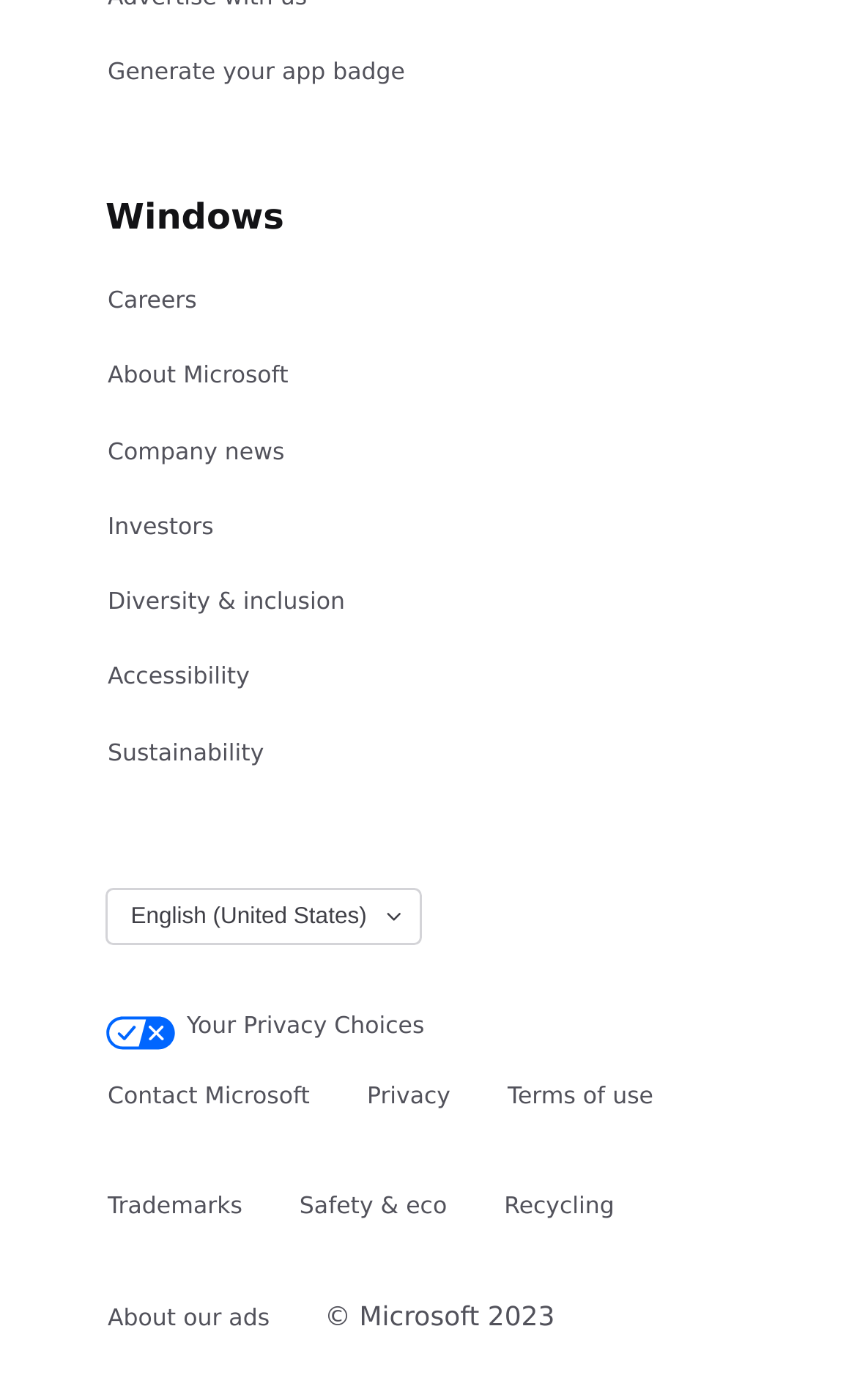Please indicate the bounding box coordinates of the element's region to be clicked to achieve the instruction: "Contact Microsoft". Provide the coordinates as four float numbers between 0 and 1, i.e., [left, top, right, bottom].

[0.123, 0.763, 0.364, 0.804]